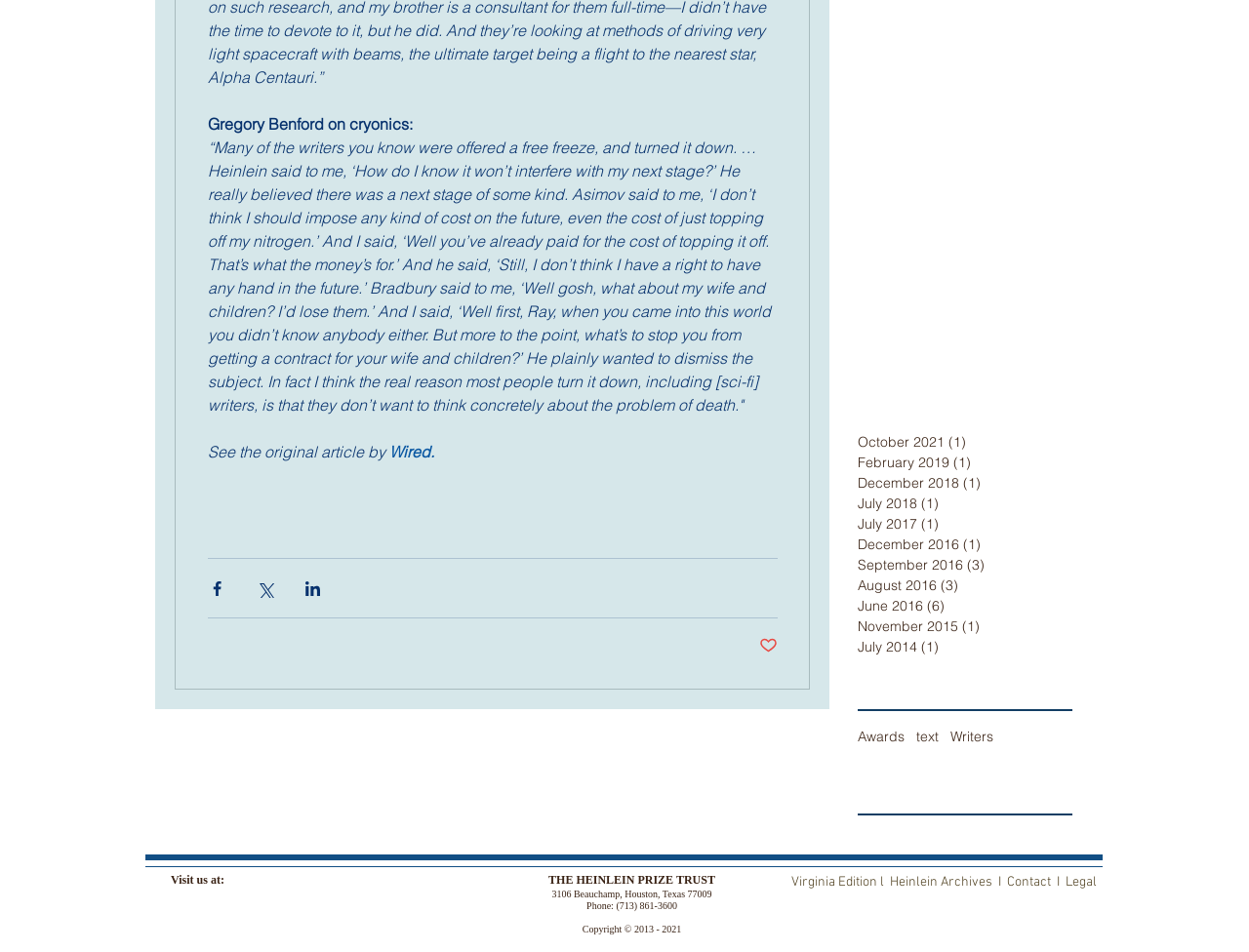Locate the bounding box of the UI element with the following description: "September 2016 (3) 3 posts".

[0.687, 0.582, 0.851, 0.604]